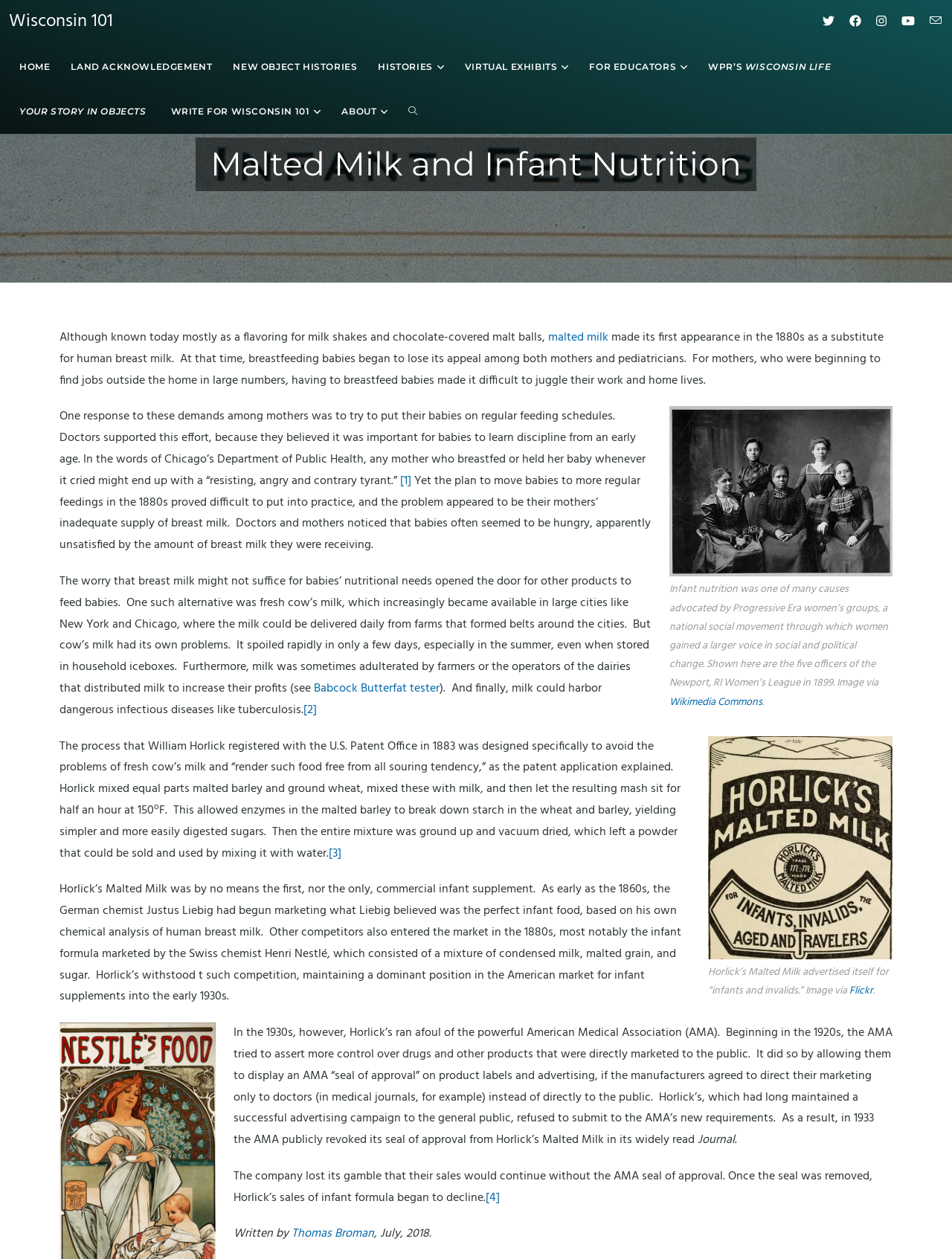Find the bounding box coordinates of the element to click in order to complete this instruction: "Read about 'Malted Milk and Infant Nutrition'". The bounding box coordinates must be four float numbers between 0 and 1, denoted as [left, top, right, bottom].

[0.205, 0.109, 0.795, 0.152]